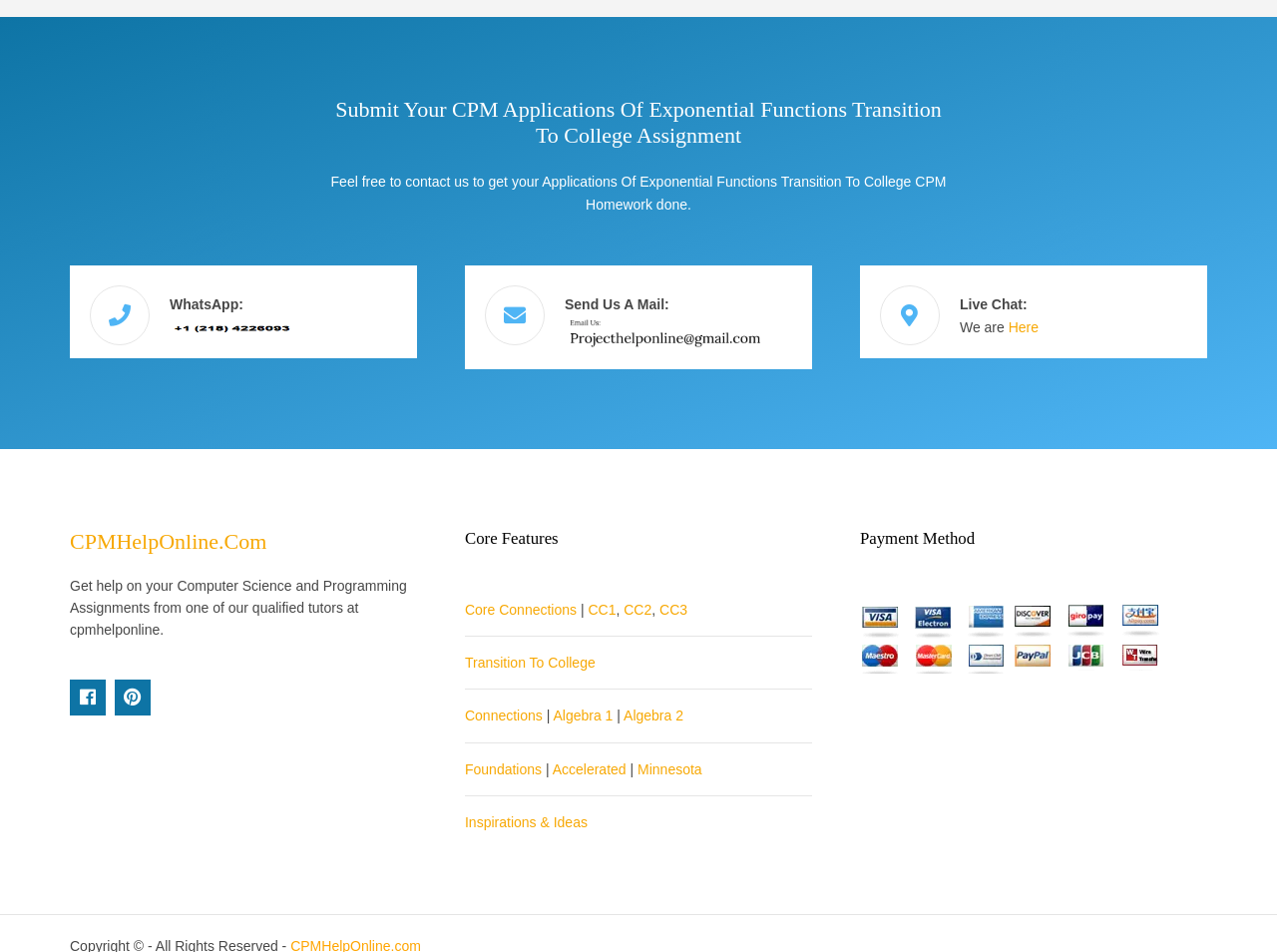Could you determine the bounding box coordinates of the clickable element to complete the instruction: "Send an email"? Provide the coordinates as four float numbers between 0 and 1, i.e., [left, top, right, bottom].

[0.442, 0.332, 0.598, 0.366]